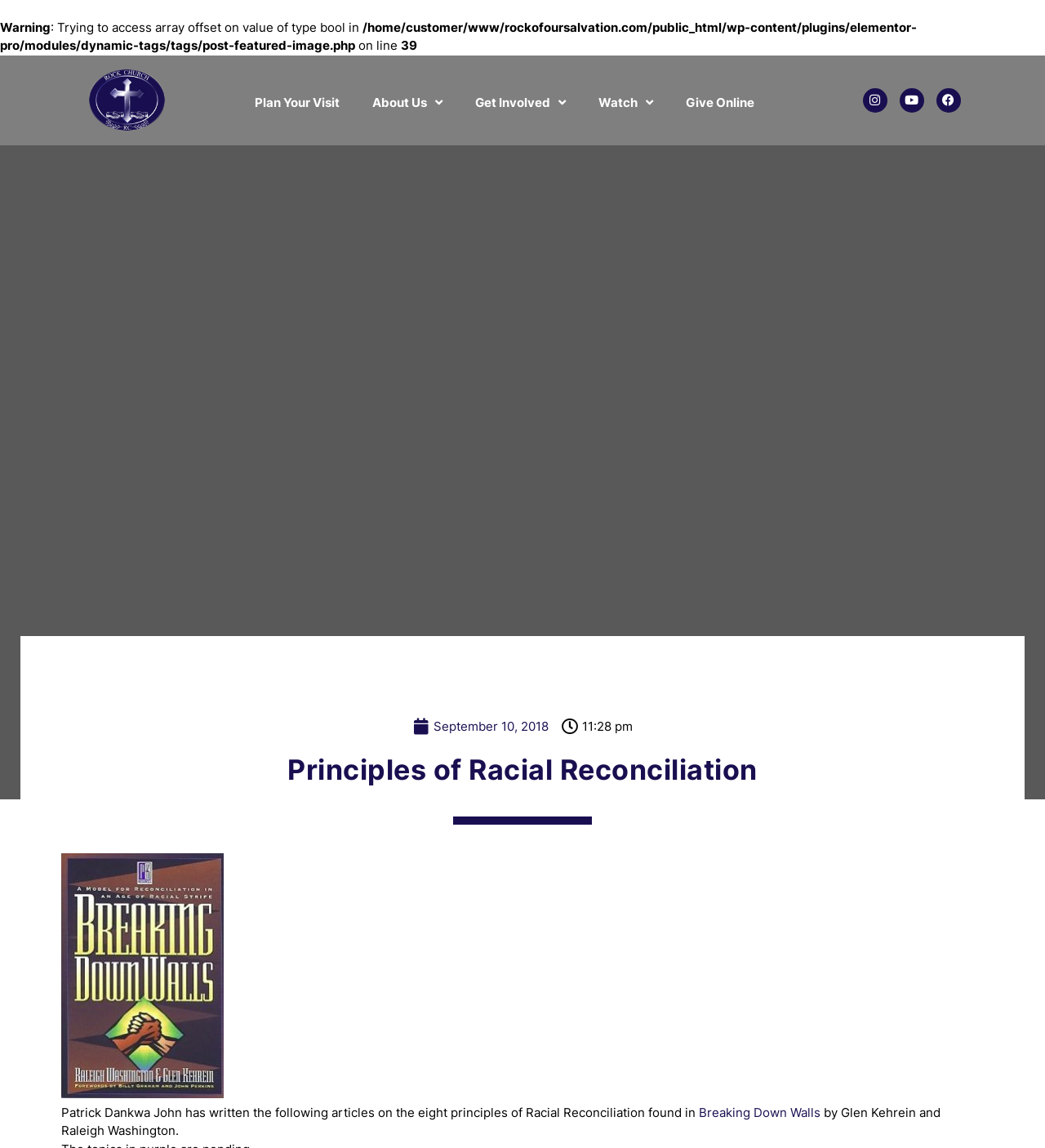Identify the bounding box coordinates for the UI element described as follows: About Us. Use the format (top-left x, top-left y, bottom-right x, bottom-right y) and ensure all values are floating point numbers between 0 and 1.

[0.341, 0.063, 0.439, 0.116]